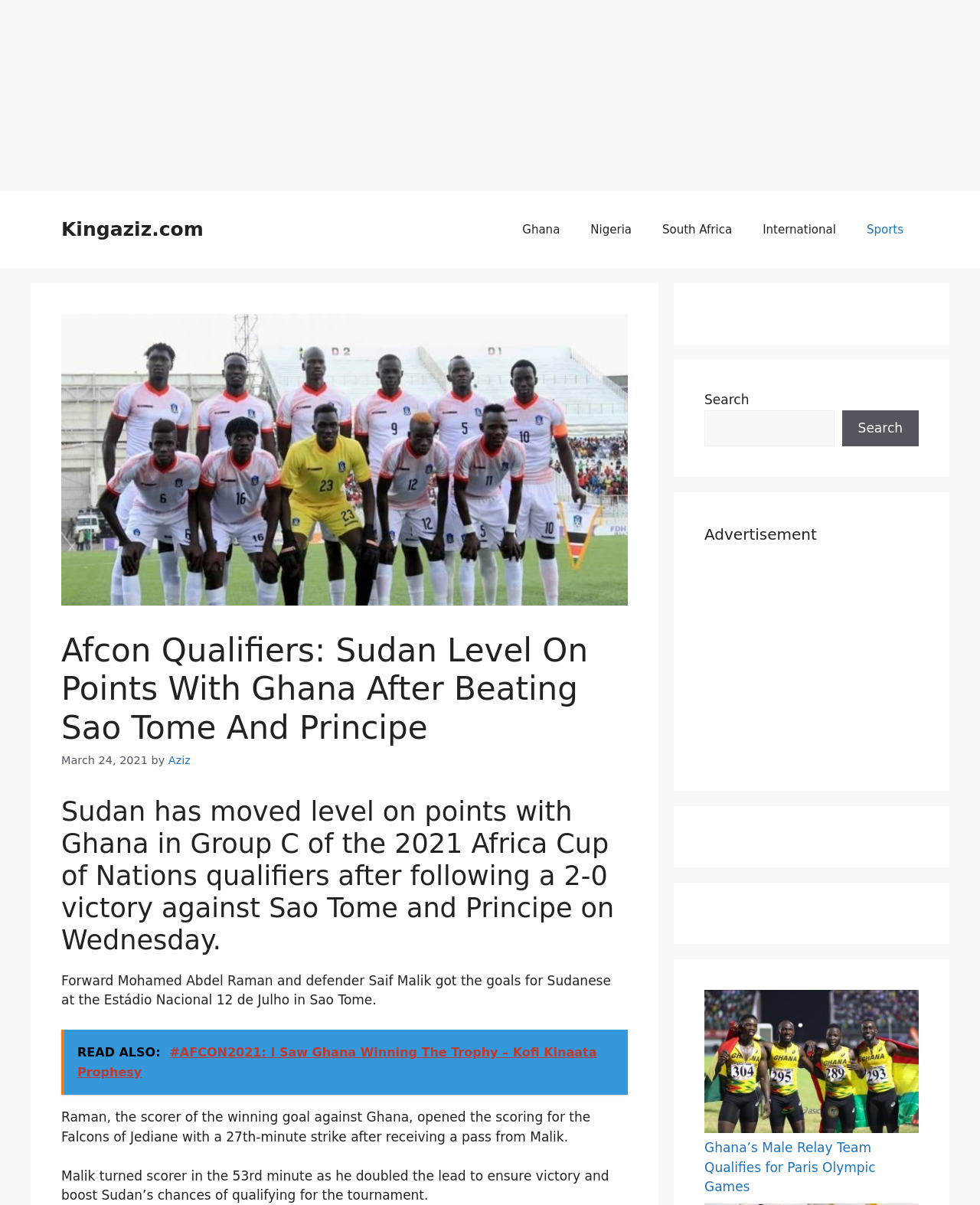Articulate a detailed summary of the webpage's content and design.

The webpage is about sports news, specifically focusing on the 2021 Africa Cup of Nations qualifiers. At the top, there is a banner with the site's name, "Kingaziz.com", and a navigation menu with links to different categories such as "Ghana", "Nigeria", "South Africa", "International", and "Sports". Below the navigation menu, there is an image of the Sudan national team.

The main content of the webpage is an article about Sudan's 2-0 victory against Sao Tome and Principe in the 2021 Africa Cup of Nations qualifiers. The article's title, "Afcon Qualifiers: Sudan Level On Points With Ghana After Beating Sao Tome And Principe", is displayed prominently at the top of the content section. The article's publication date, "March 24, 2021", is shown below the title, along with the author's name, "Aziz".

The article's content is divided into several paragraphs, describing Sudan's victory and the goals scored by Mohamed Abdel Raman and Saif Malik. There is also a link to a related article, "READ ALSO: #AFCON2021: I Saw Ghana Winning The Trophy – Kofi Kinaata Prophesy".

On the right side of the webpage, there are several complementary sections, including a search bar, an advertisement, and a section with links to other news articles, such as "Ghana’s Male Relay Team Qualifies for Paris Olympic Games".